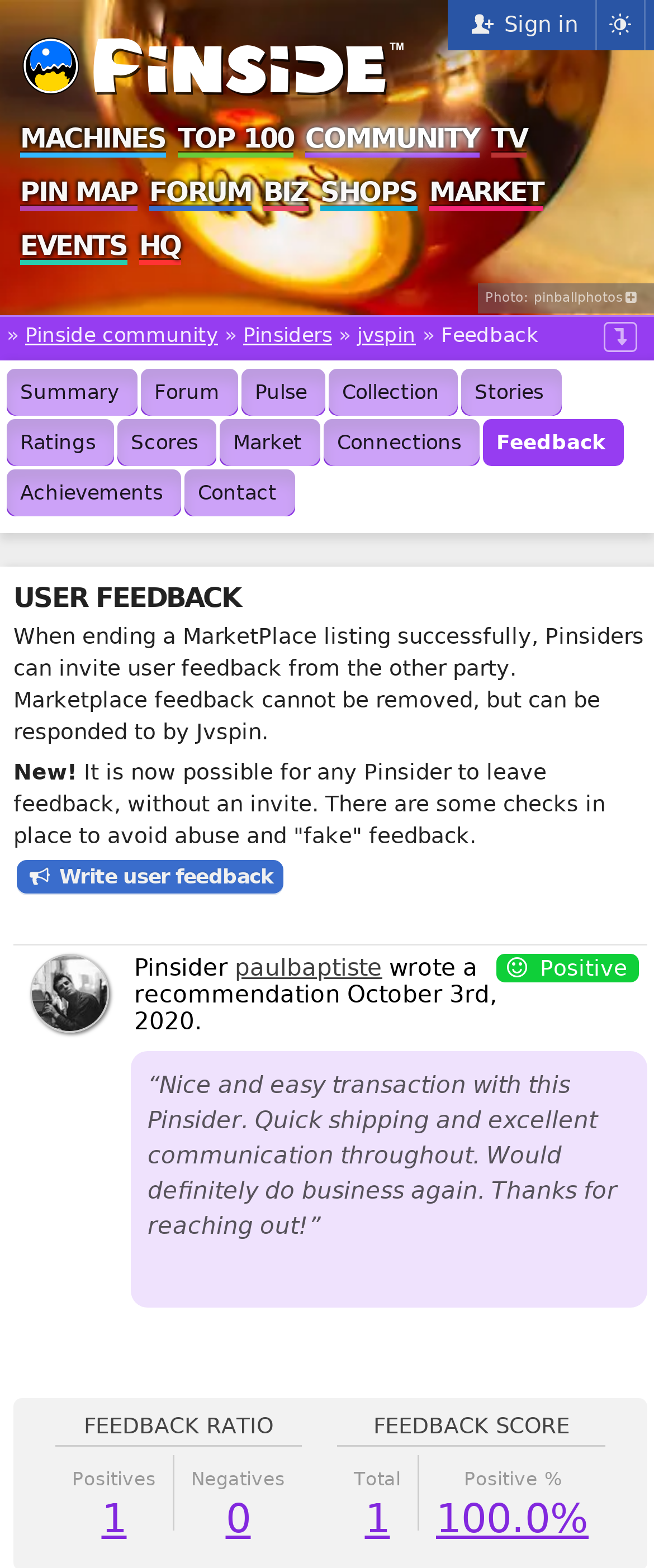Based on the element description: "UPCOMING EDUCATION", identify the UI element and provide its bounding box coordinates. Use four float numbers between 0 and 1, [left, top, right, bottom].

None